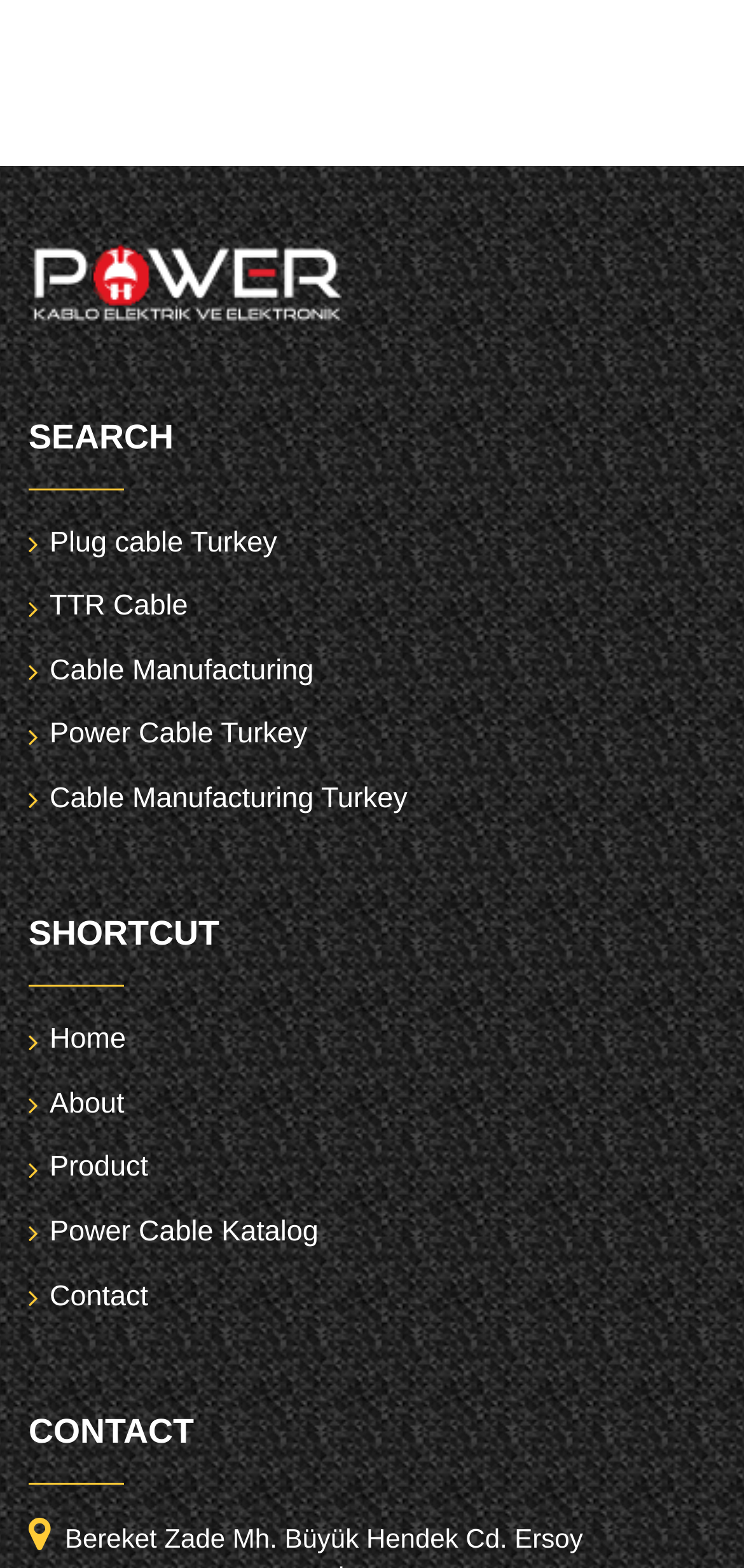Find the bounding box coordinates for the HTML element described as: "Plug cable Turkey". The coordinates should consist of four float values between 0 and 1, i.e., [left, top, right, bottom].

[0.067, 0.335, 0.372, 0.356]